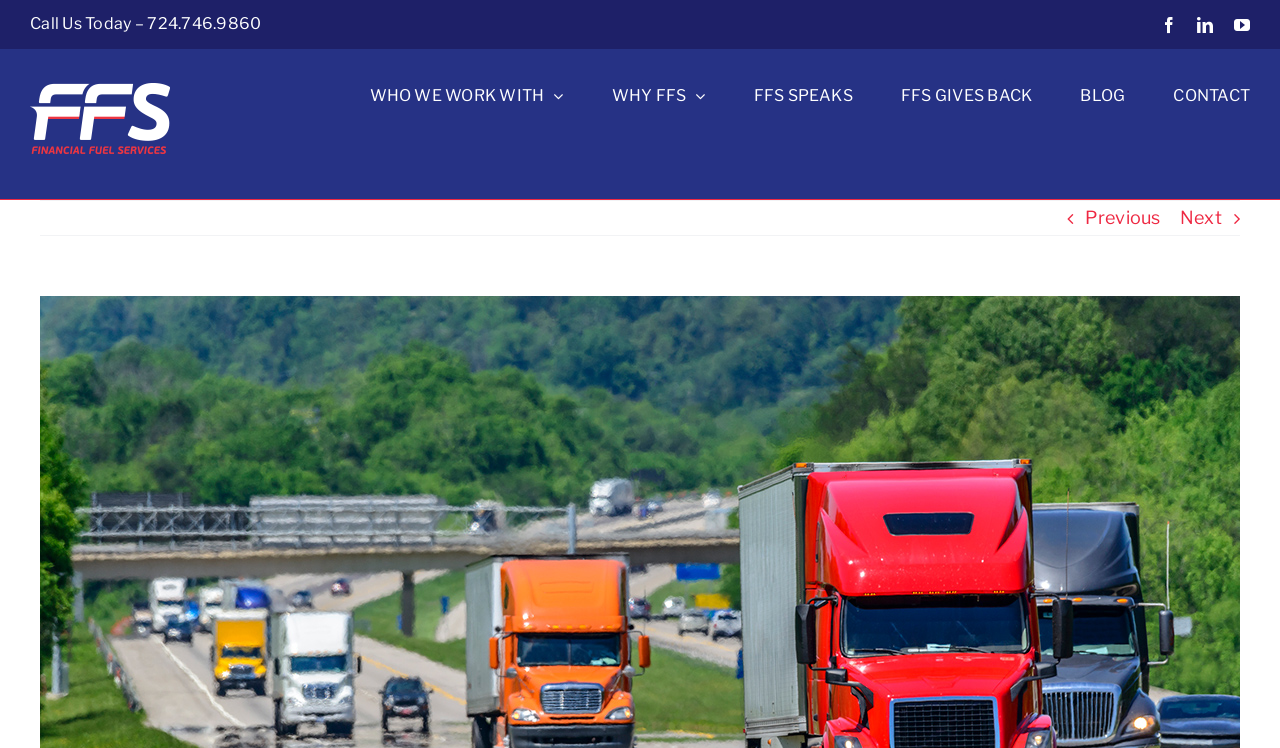Please identify the bounding box coordinates of the region to click in order to complete the given instruction: "Visit Facebook page". The coordinates should be four float numbers between 0 and 1, i.e., [left, top, right, bottom].

[0.907, 0.022, 0.92, 0.043]